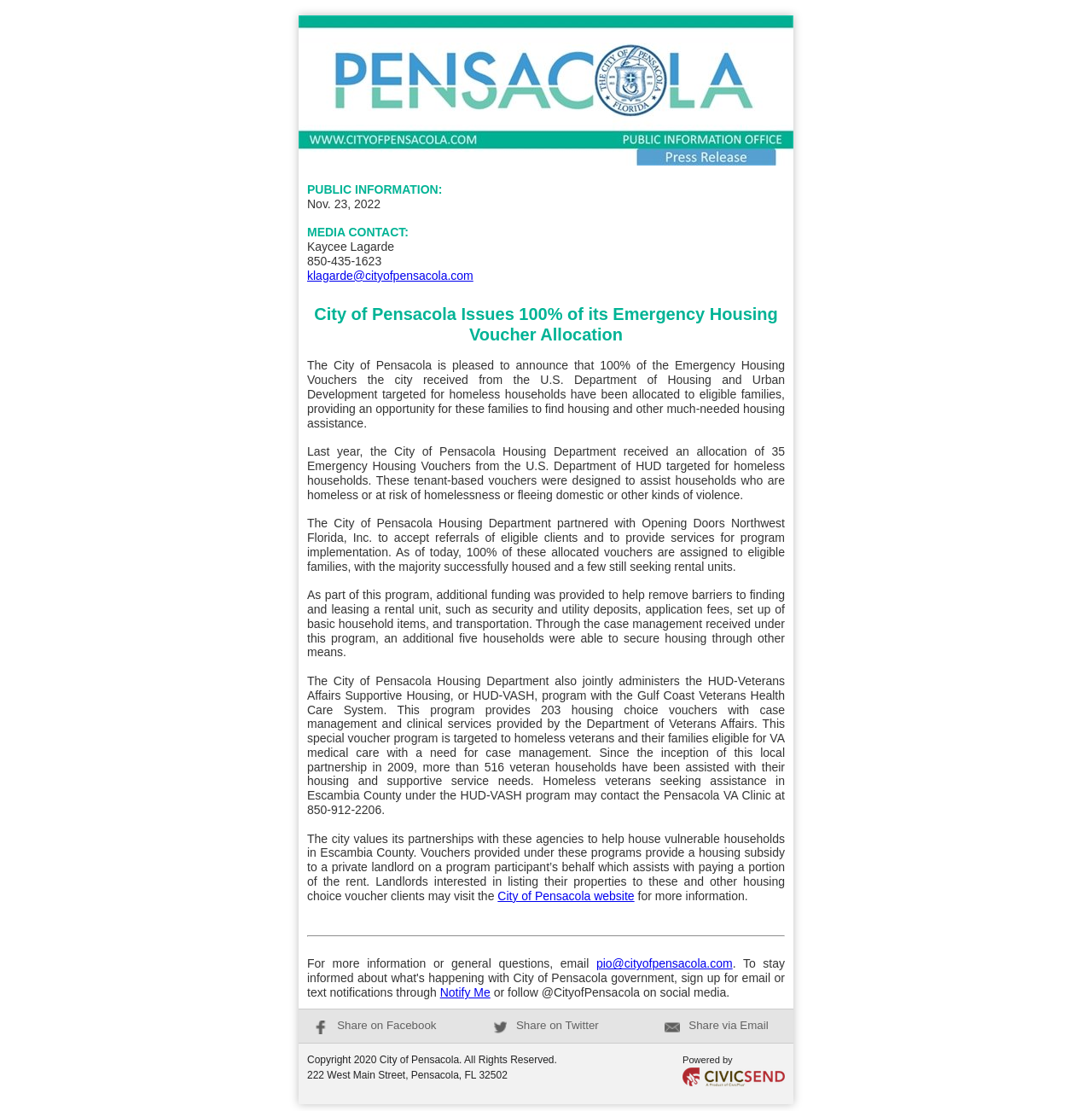Please mark the bounding box coordinates of the area that should be clicked to carry out the instruction: "Share on Facebook".

[0.288, 0.917, 0.4, 0.928]